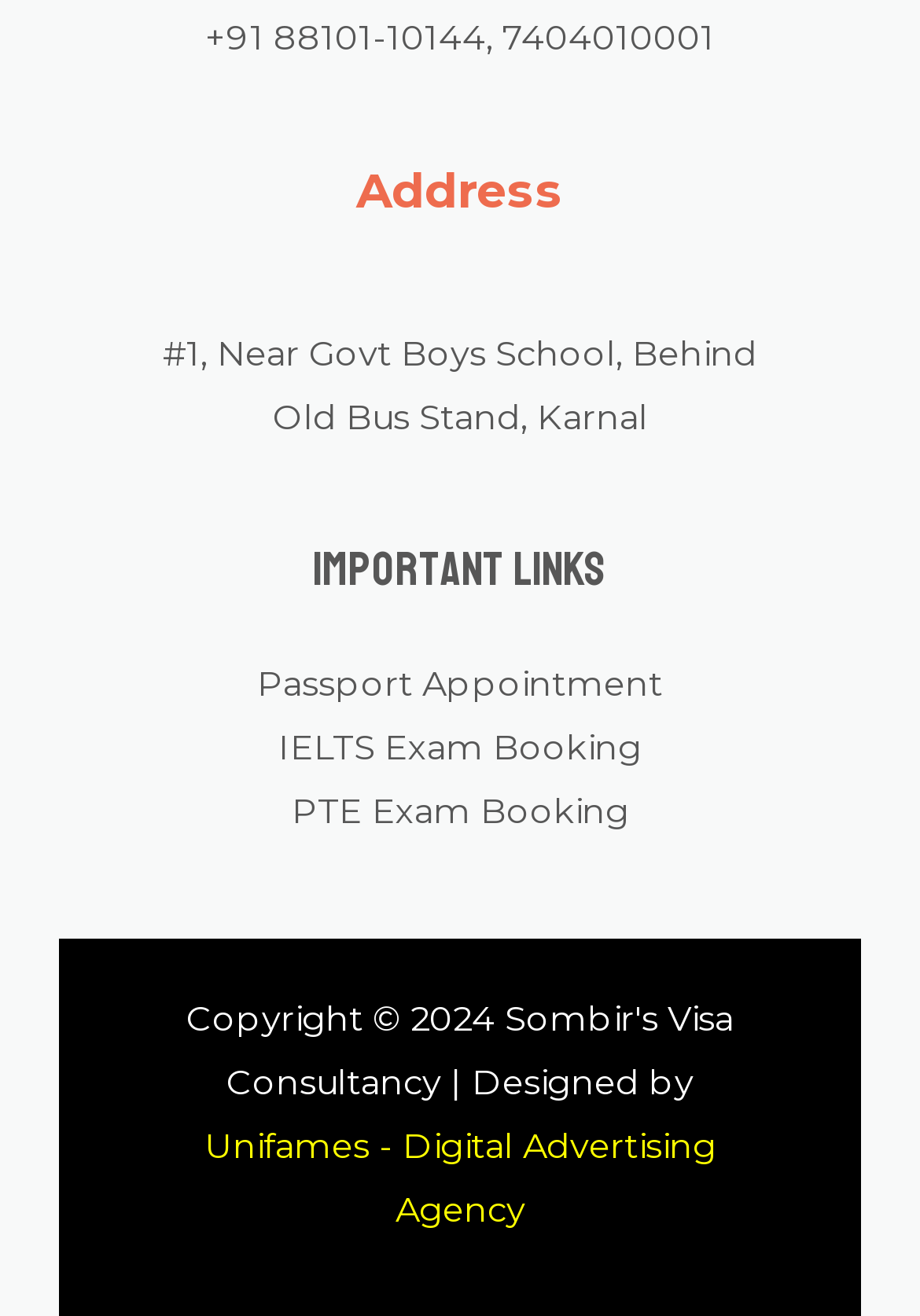Identify the bounding box of the HTML element described here: "Passport Appointment". Provide the coordinates as four float numbers between 0 and 1: [left, top, right, bottom].

[0.279, 0.503, 0.721, 0.536]